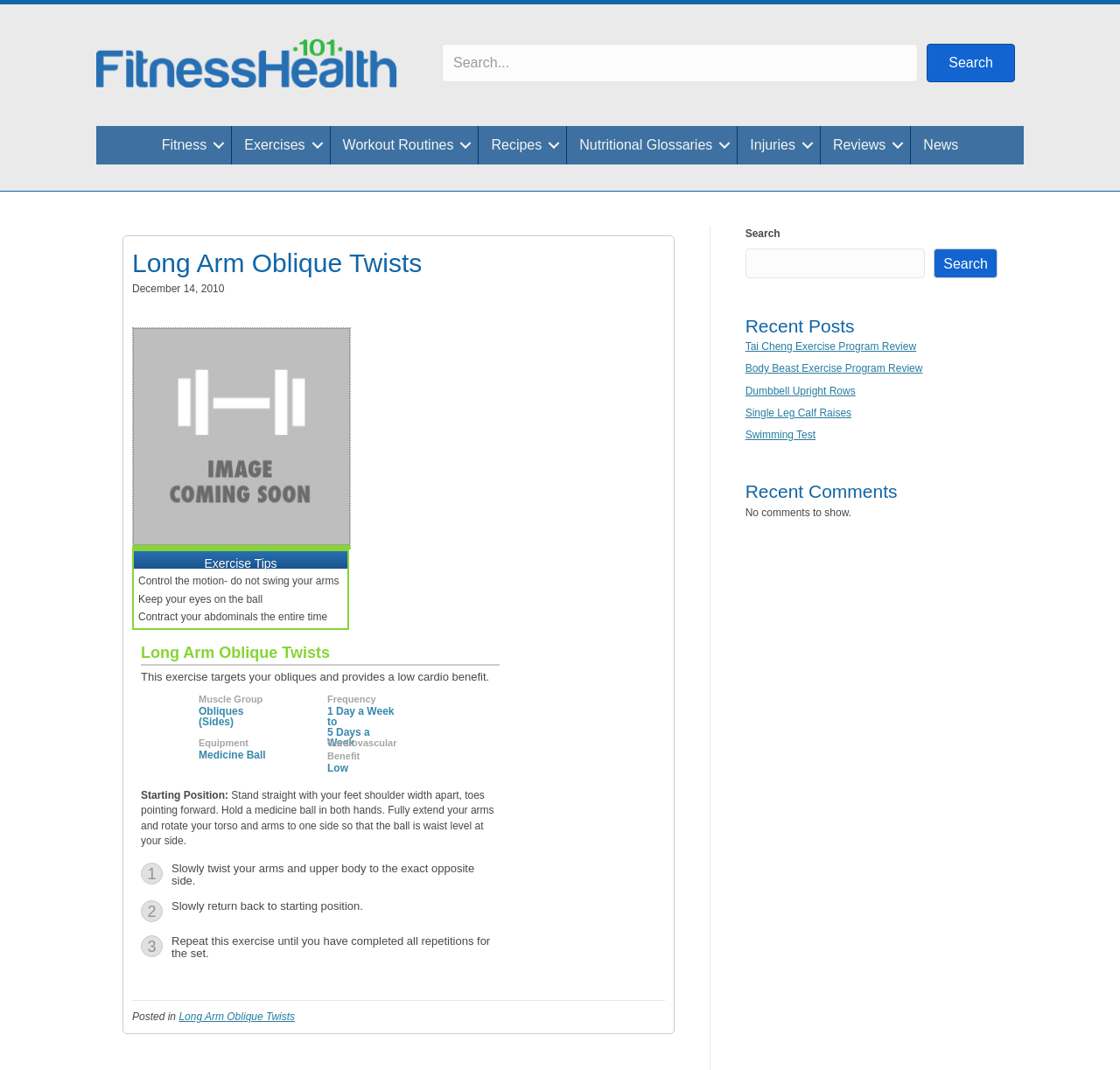Describe all the key features of the webpage in detail.

This webpage is a fitness and health resource that provides information on exercises, workout routines, and nutrition. At the top of the page, there is a logo and a search form with a search input box and a search button. Below the search form, there is a navigation menu with links to various sections of the website, including Fitness, Exercises, Workout Routines, Recipes, Nutritional Glossaries, Injuries, and Reviews.

The main content of the page is an article about the Long Arm Oblique Twists exercise. The article has a heading and a subheading, followed by a brief description of the exercise and its benefits. There are also sections on Exercise Tips, Muscle Group, Frequency, Equipment, and Cardiovascular Benefit.

The exercise tips section provides three tips for performing the exercise correctly, including controlling the motion, keeping eyes on the ball, and contracting the abdominals. The Muscle Group section indicates that the exercise targets the obliques. The Frequency section suggests performing the exercise one to five days a week. The Equipment section lists a medicine ball as the required equipment. The Cardiovascular Benefit section indicates that the exercise provides a low cardio benefit.

The article also includes a step-by-step guide on how to perform the exercise, including the starting position, the movement, and the repetition. There is also a section on recent posts, which lists four links to other articles on the website, including reviews of exercise programs and descriptions of other exercises.

On the right side of the page, there are three complementary sections. The top section has a search form with a search input box and a search button. The middle section has a heading "Recent Posts" and lists four links to other articles on the website. The bottom section has a heading "Recent Comments" but indicates that there are no comments to show.